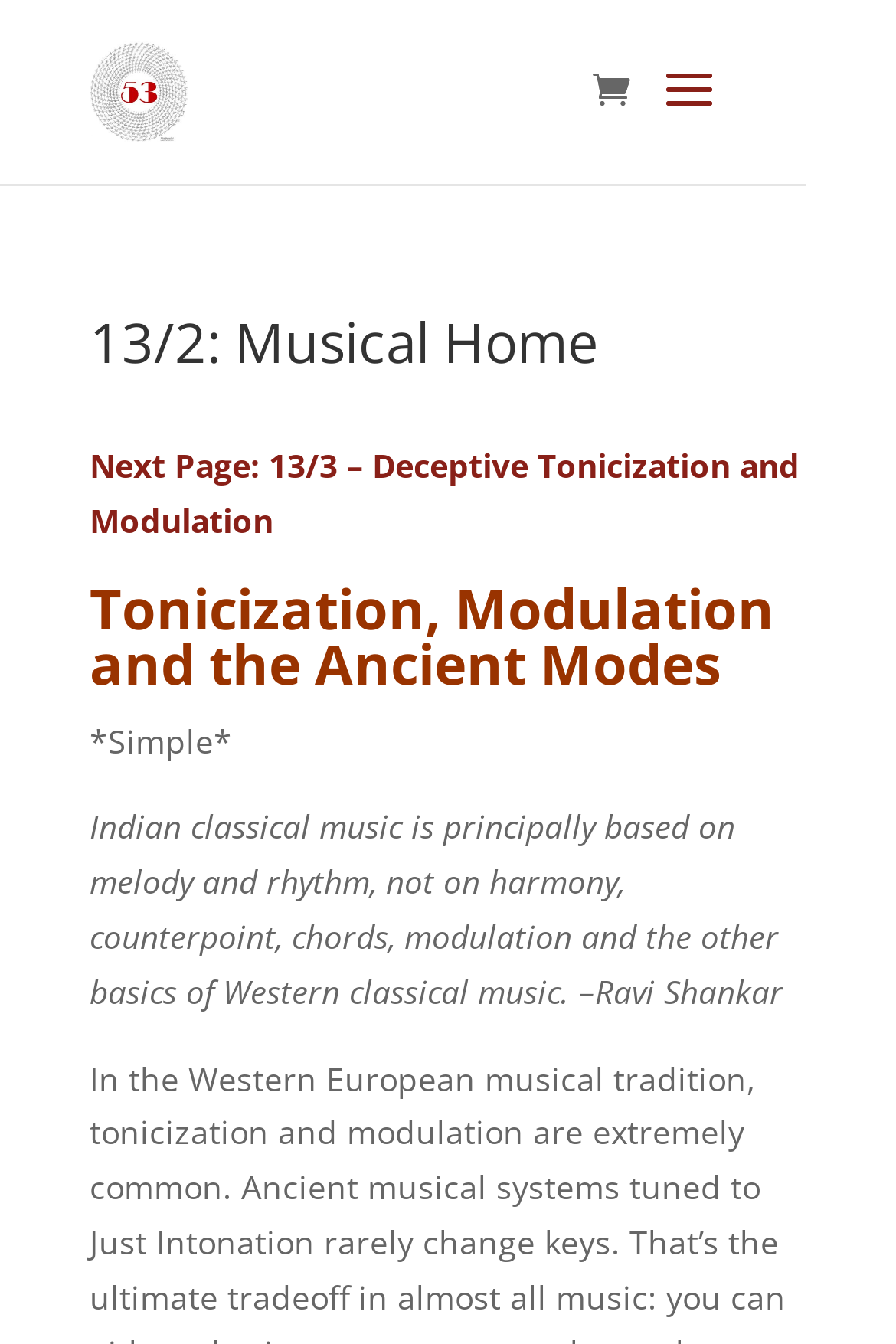What is the name of the music organization?
Respond to the question with a well-detailed and thorough answer.

The name of the music organization can be found in the top-left corner of the webpage, where it says '53 Music' in a link format, accompanied by an image with the same text.